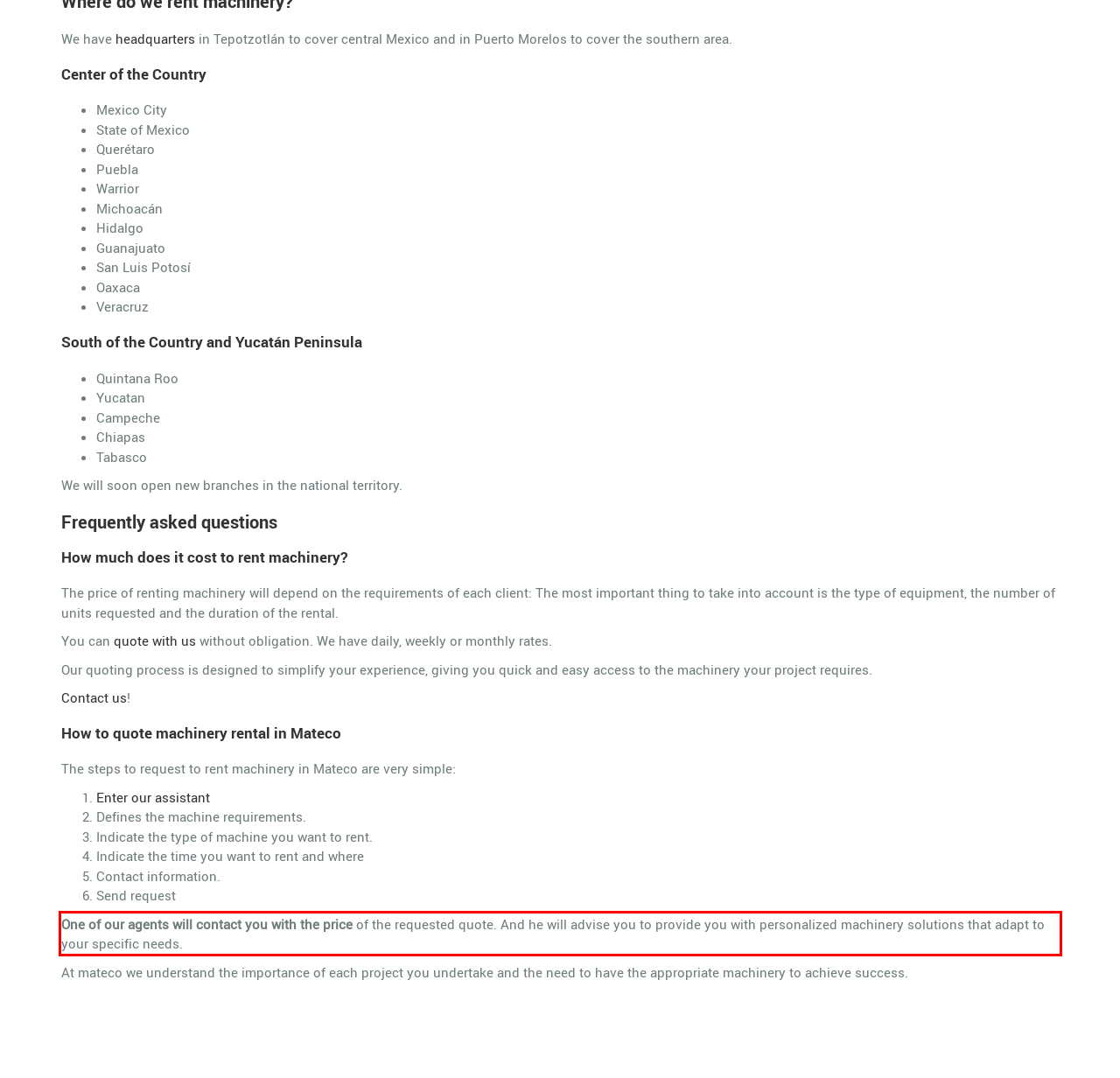Given a webpage screenshot, locate the red bounding box and extract the text content found inside it.

One of our agents will contact you with the price of the requested quote. And he will advise you to provide you with personalized machinery solutions that adapt to your specific needs.